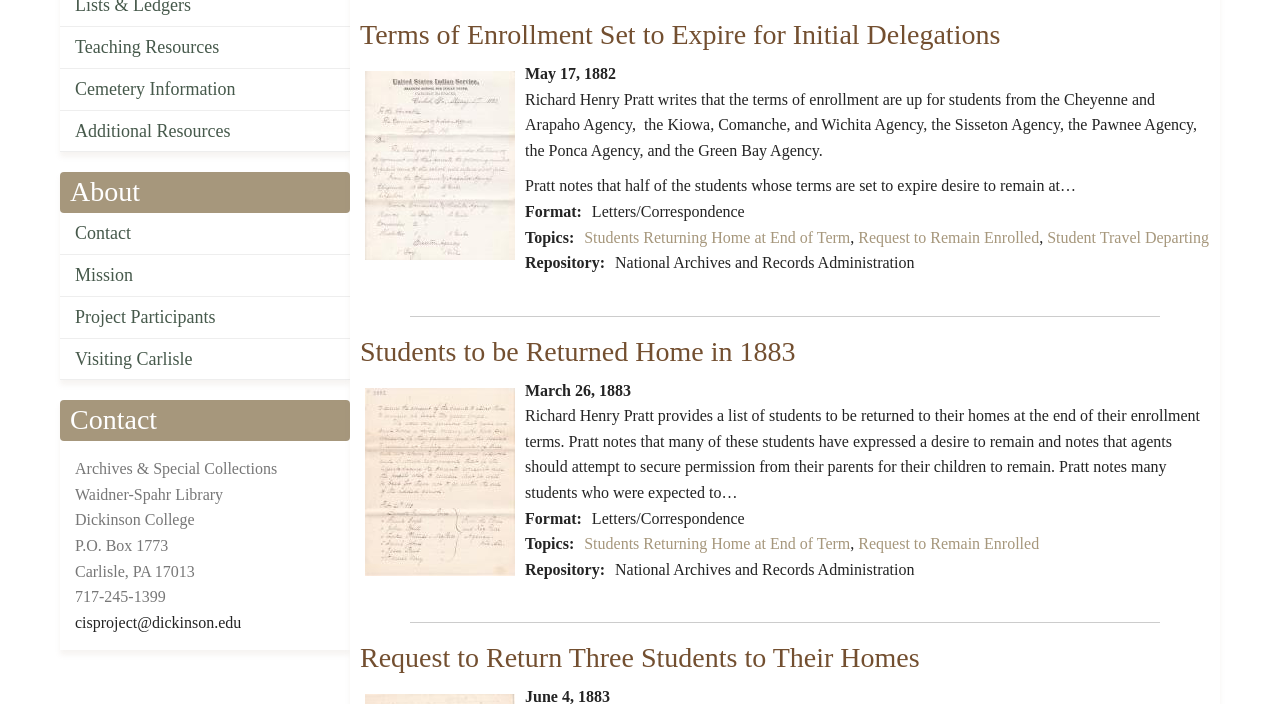Determine the bounding box coordinates of the UI element described by: "Cemetery Information".

[0.047, 0.098, 0.273, 0.157]